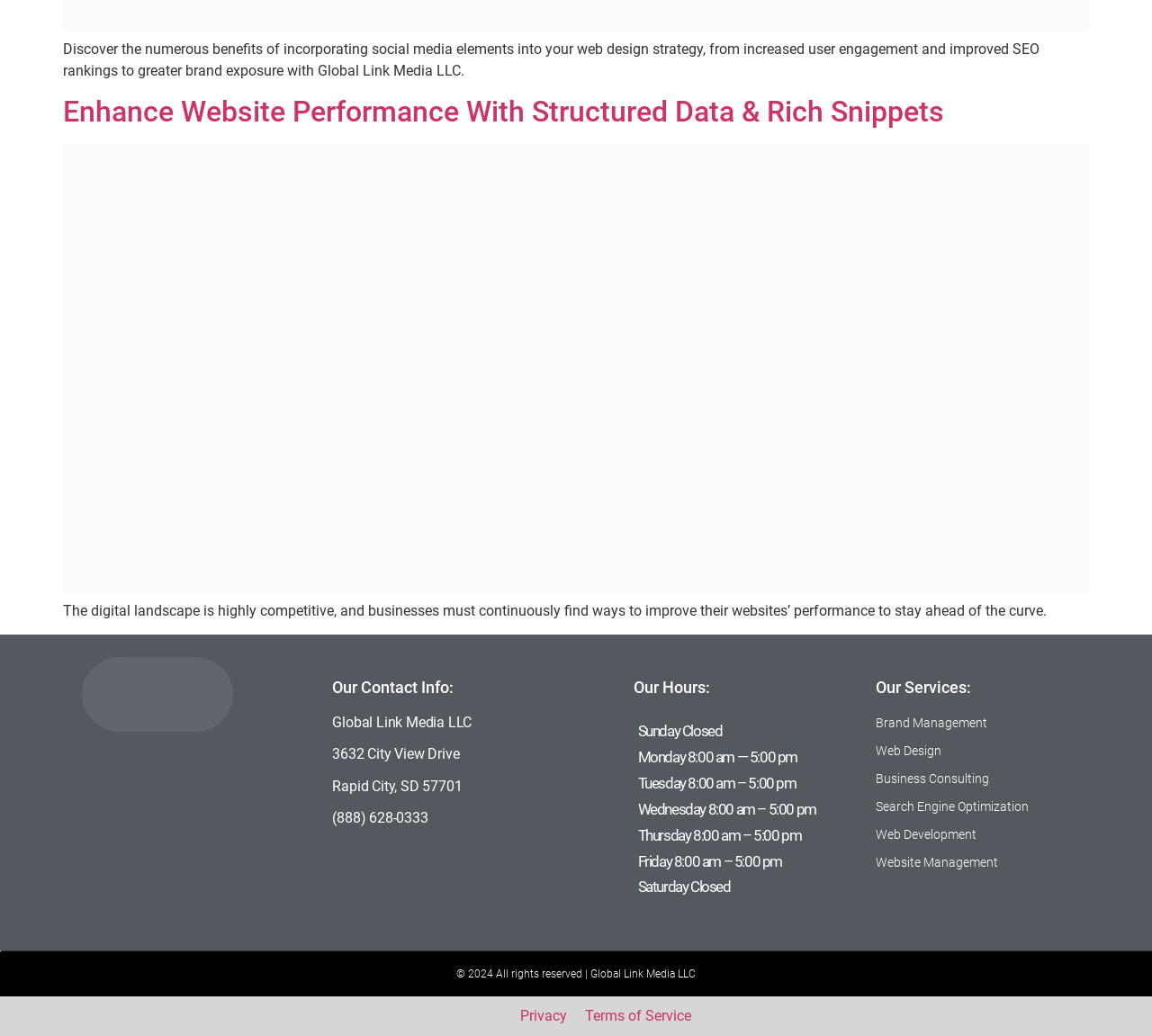Use one word or a short phrase to answer the question provided: 
What is the company name?

Global Link Media LLC